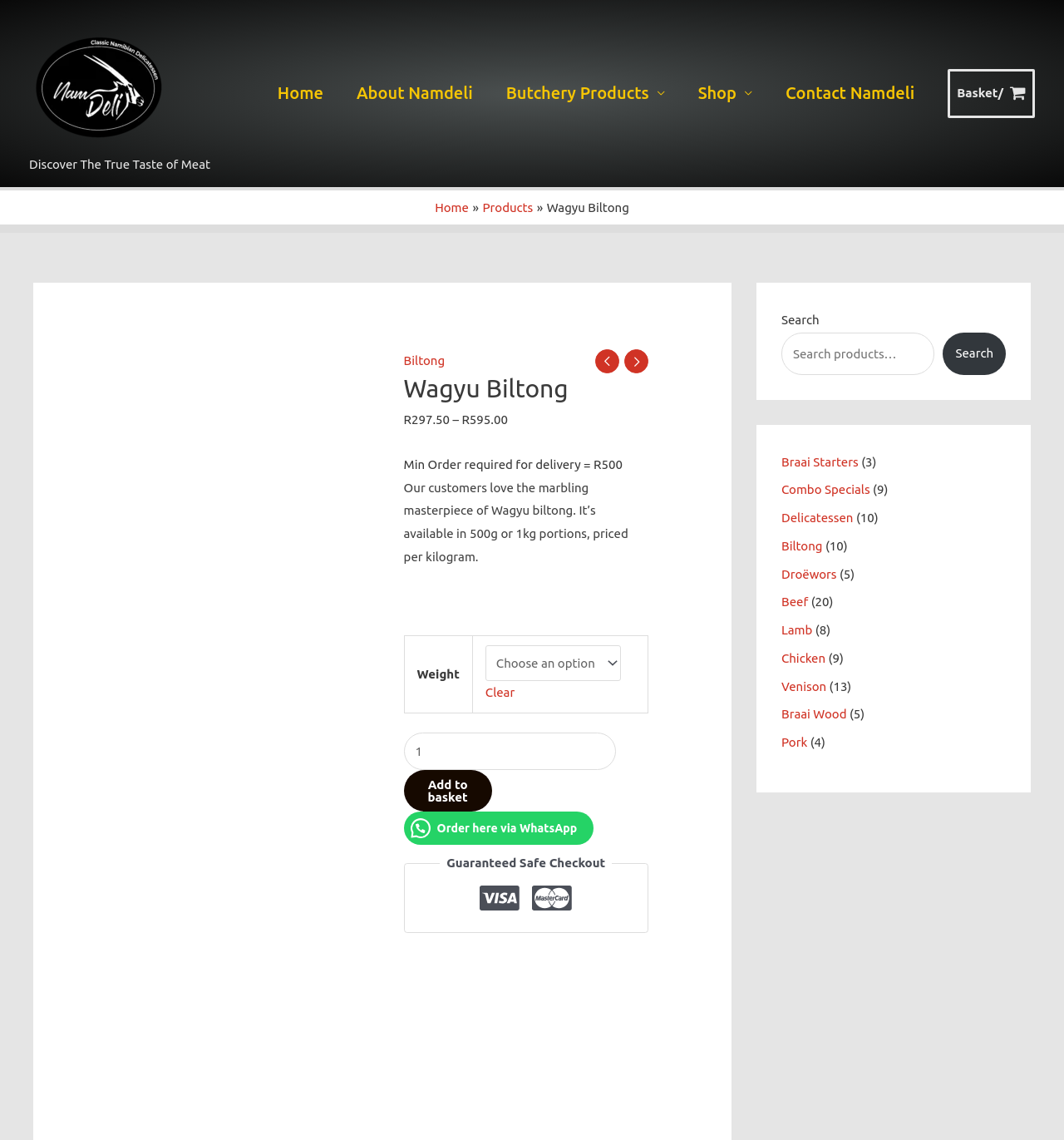Locate the bounding box coordinates of the clickable area needed to fulfill the instruction: "Search for products".

[0.734, 0.291, 0.878, 0.329]